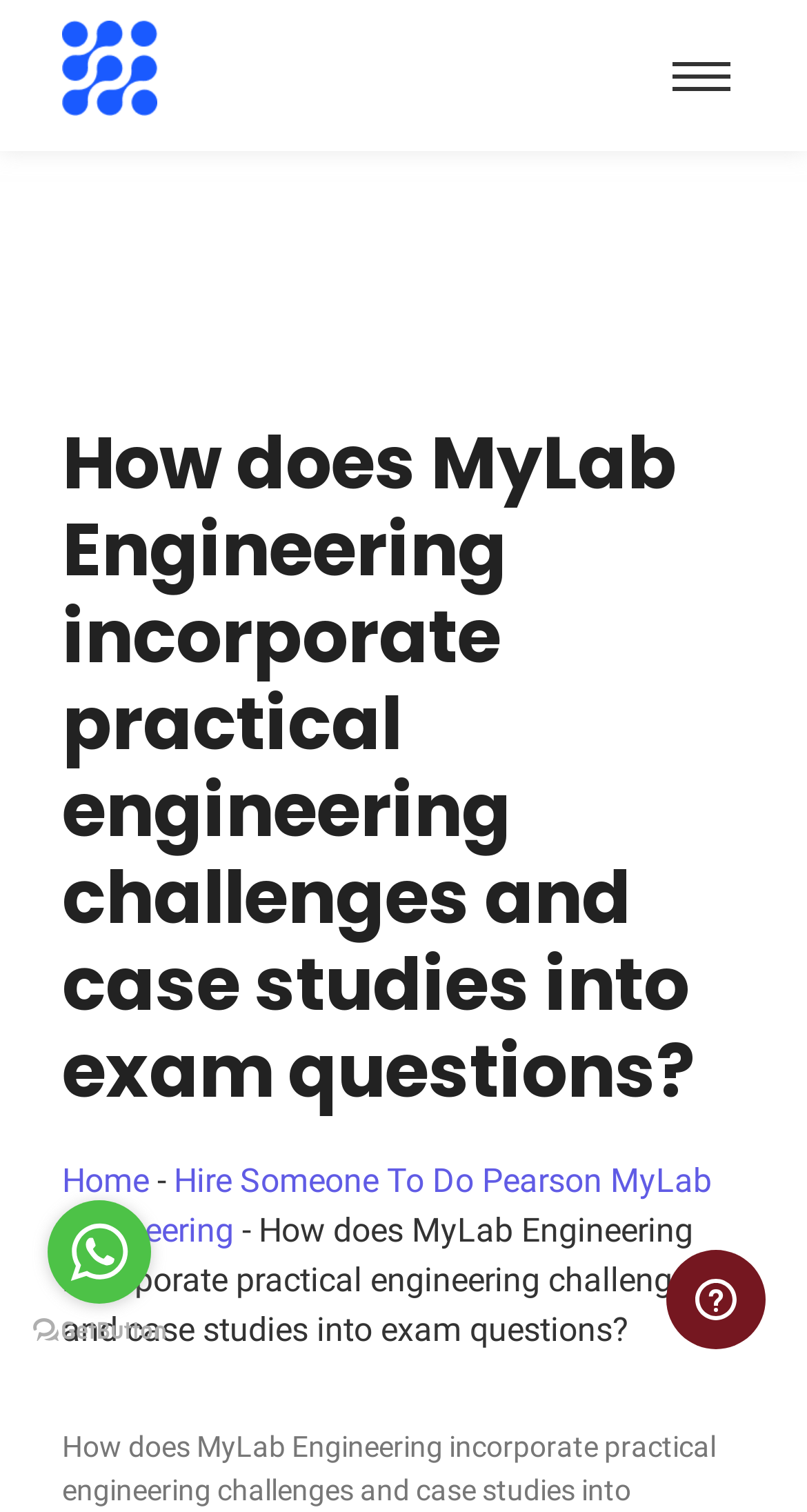What is the text of the first link in the navigation?
Provide a short answer using one word or a brief phrase based on the image.

Home